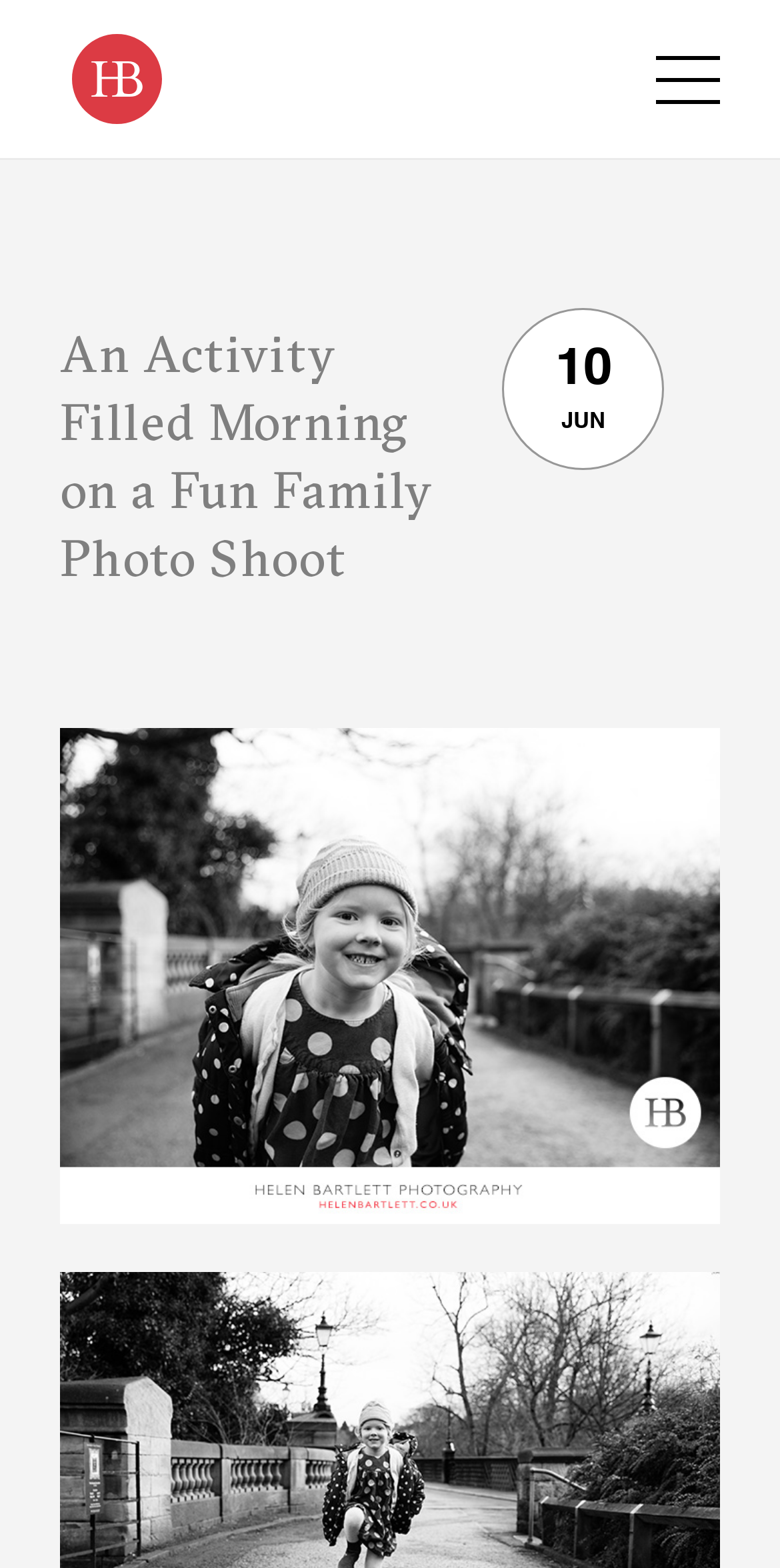Please find the bounding box for the following UI element description. Provide the coordinates in (top-left x, top-left y, bottom-right x, bottom-right y) format, with values between 0 and 1: alt="Helen Bartlett"

[0.082, 0.022, 0.218, 0.079]